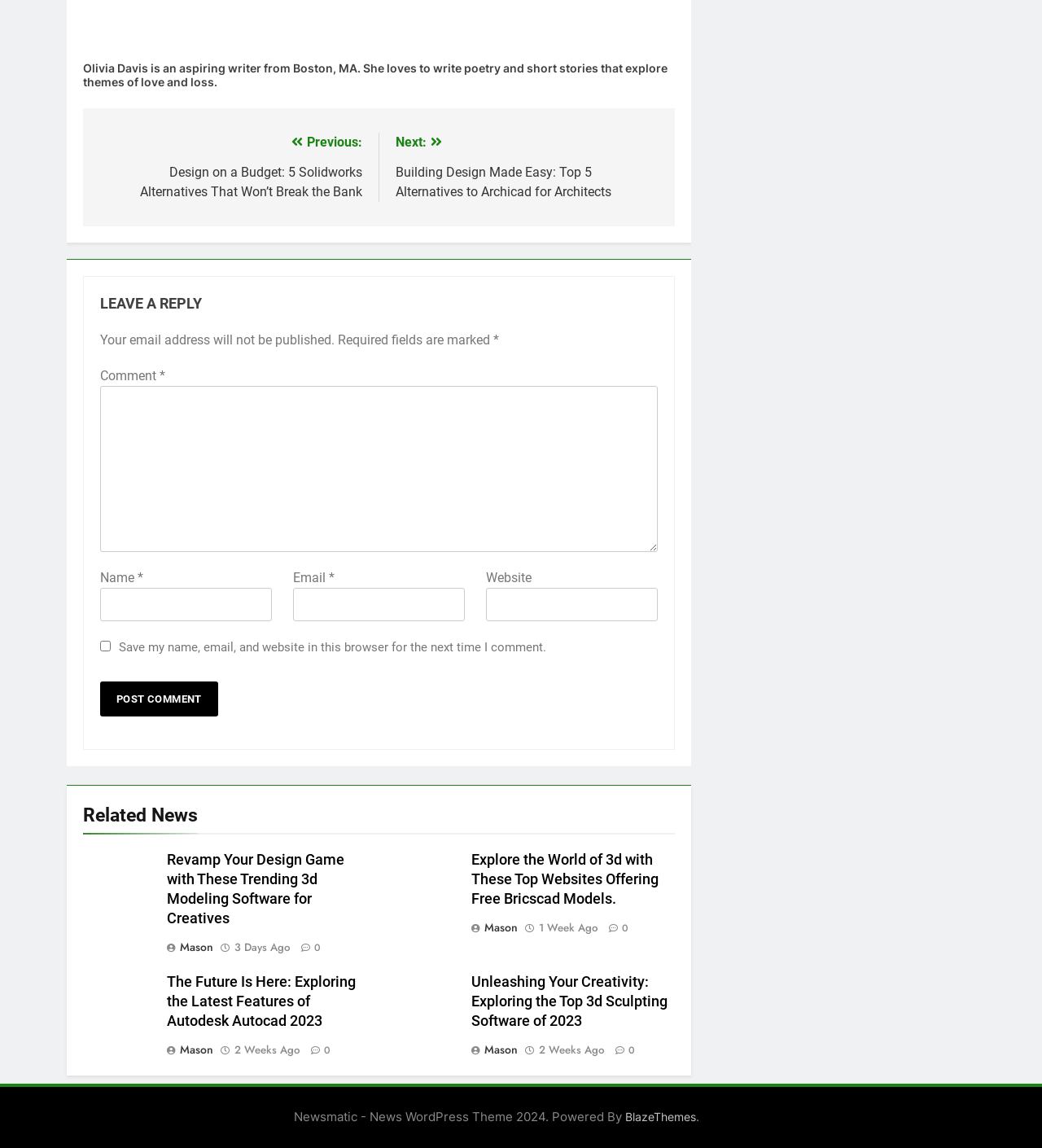Give a one-word or one-phrase response to the question:
What is the theme of the website?

News